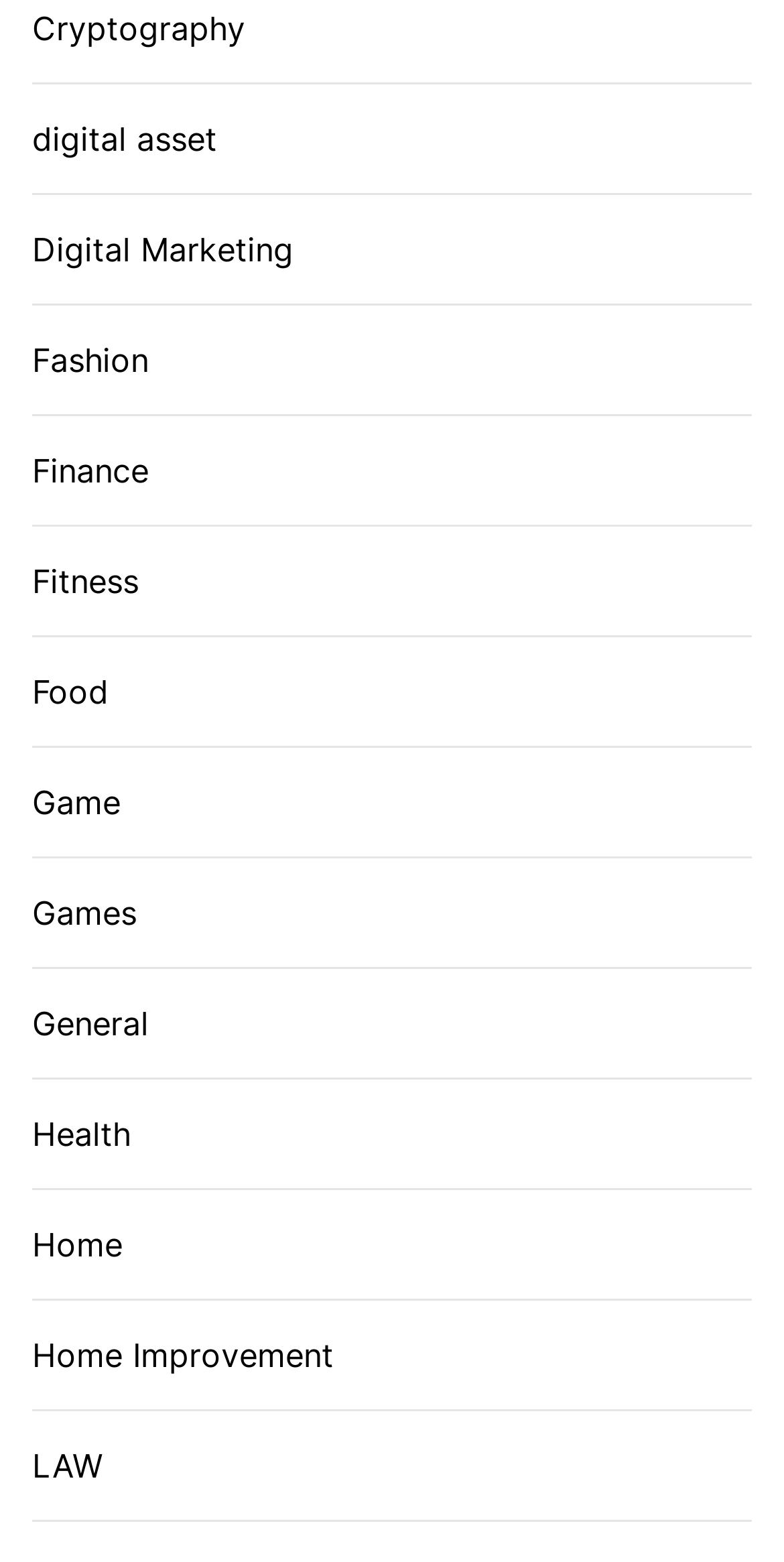Refer to the image and offer a detailed explanation in response to the question: What is the last category listed on the webpage?

I looked at the list of links on the webpage and found that the last category listed is LAW, which is located at the bottom of the list.